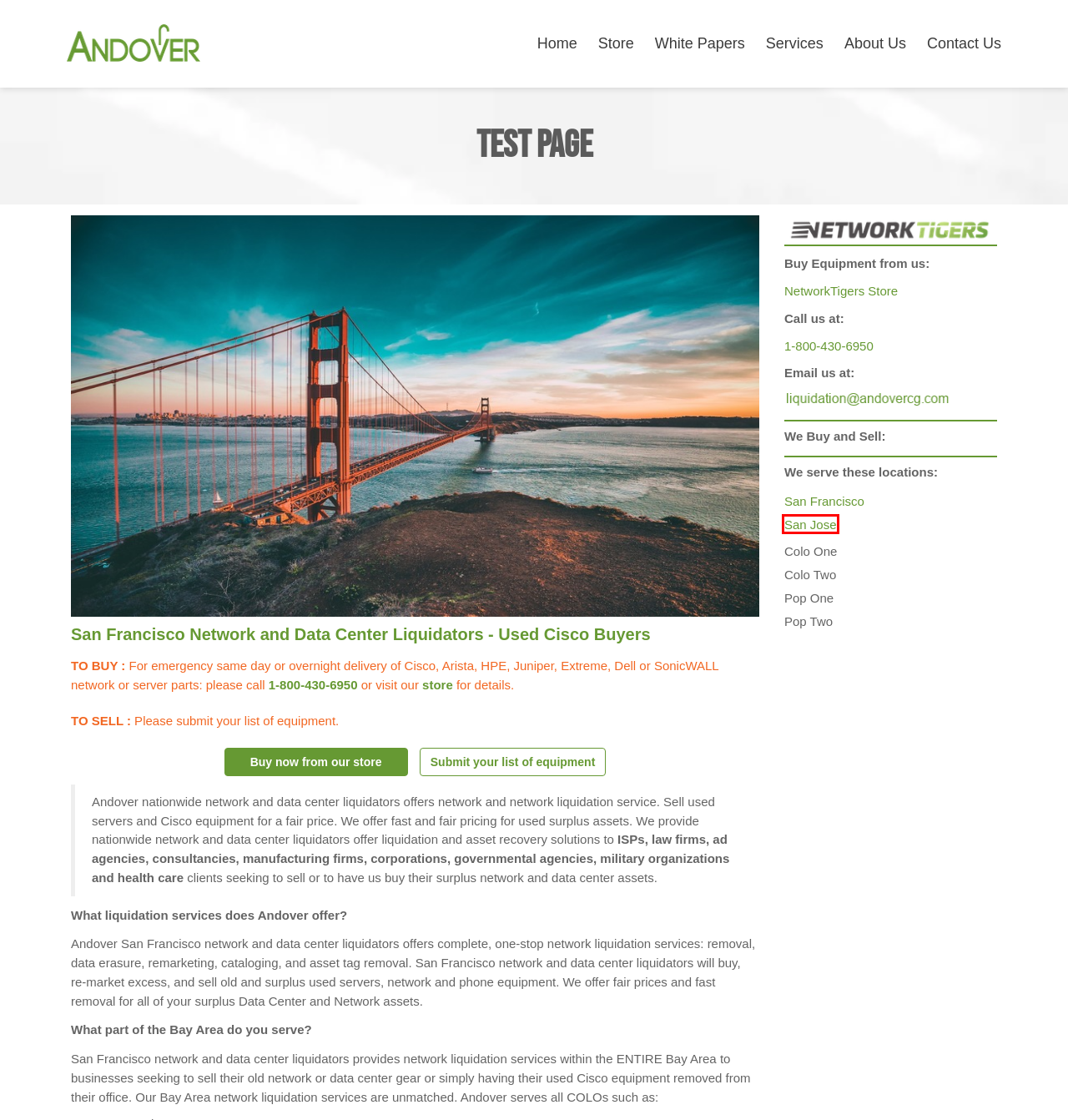You have a screenshot of a webpage with a red bounding box highlighting a UI element. Your task is to select the best webpage description that corresponds to the new webpage after clicking the element. Here are the descriptions:
A. Rochester Network Liquidators - Liquidation - Asset Recovery
B. San Jose Network Liquidators - Liquidation - Sell Cisco
C. Oklahoma City Network Liquidators - Network Liquidation - Sell Used
D. White Papers
E. Services
F. Philadelphia Network Liquidators - We Buy Used Cisco
G. Sell Your Equipment
H. Used Cisco Network Data Center Liquidators

B